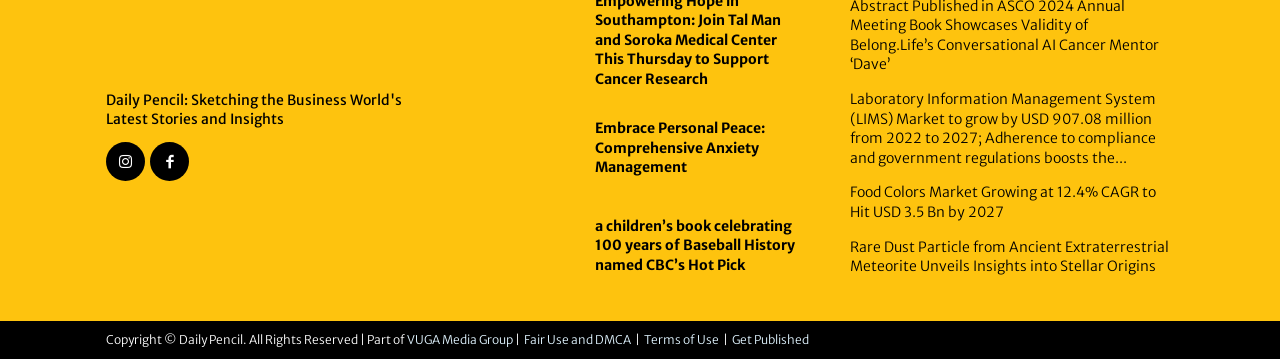Identify the bounding box for the described UI element. Provide the coordinates in (top-left x, top-left y, bottom-right x, bottom-right y) format with values ranging from 0 to 1: Contact your hosting provider

None